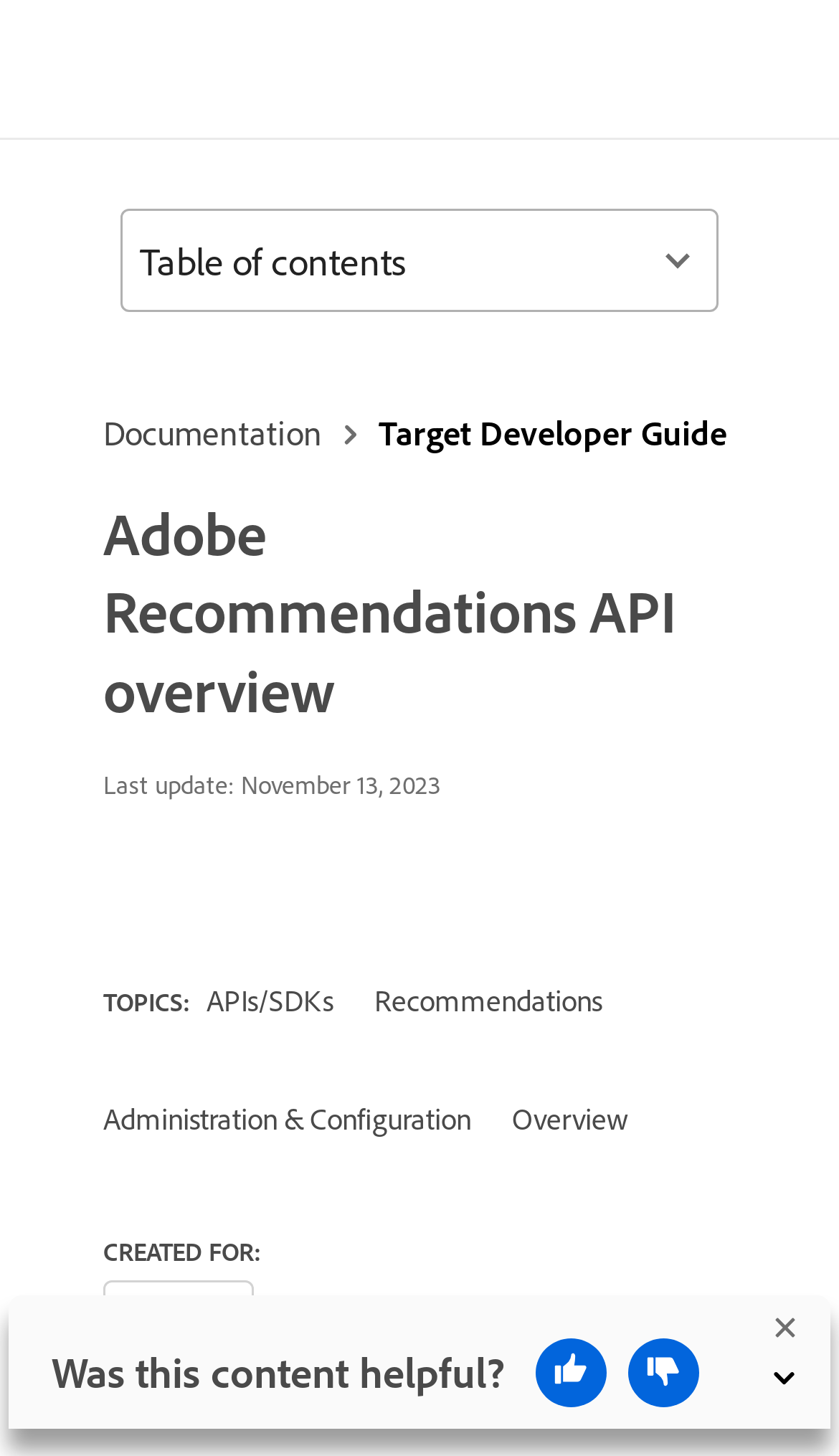Please provide a brief answer to the question using only one word or phrase: 
What type of user is the content created for?

Developer